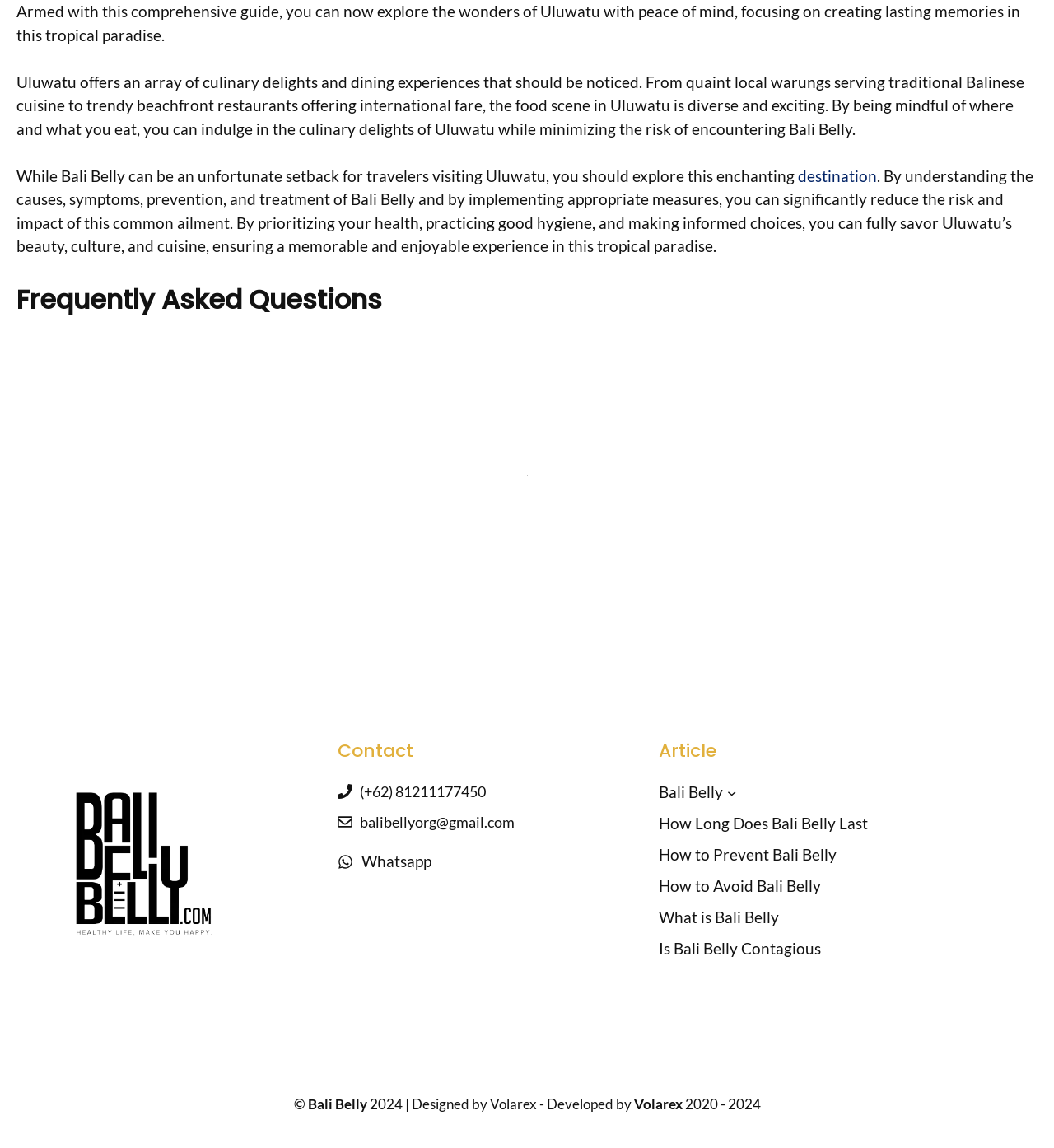How can visitors contact the website owner?
Please answer the question as detailed as possible based on the image.

The contact information section of the webpage provides visitors with multiple ways to get in touch with the website owner, including a phone number, email address, and Whatsapp link.